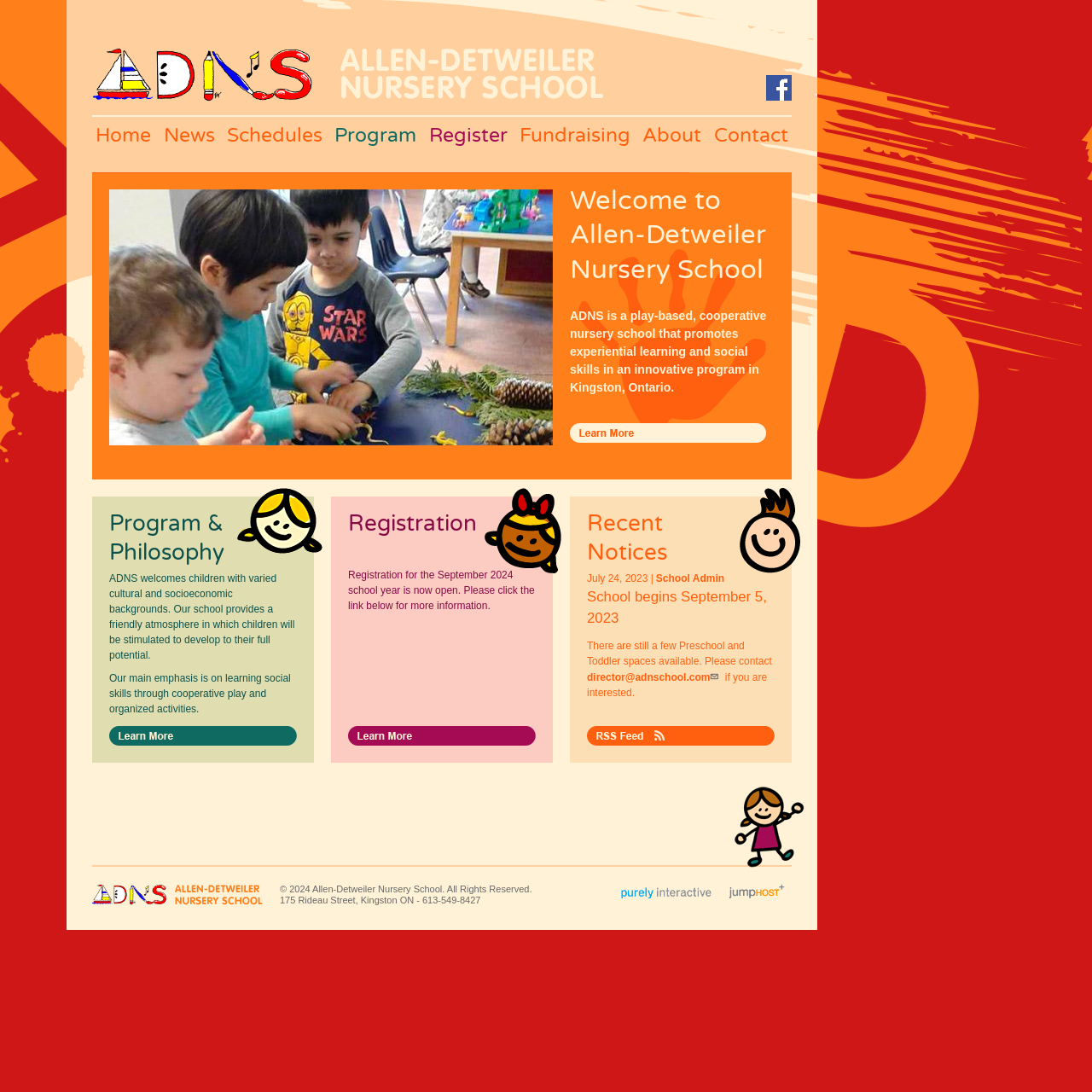What is the focus of the nursery school's program?
Give a detailed and exhaustive answer to the question.

The focus of the nursery school's program can be inferred from the text 'ADNS is a play-based, cooperative nursery school that promotes experiential learning and social skills...' which suggests that the program emphasizes cooperative play and social skills.